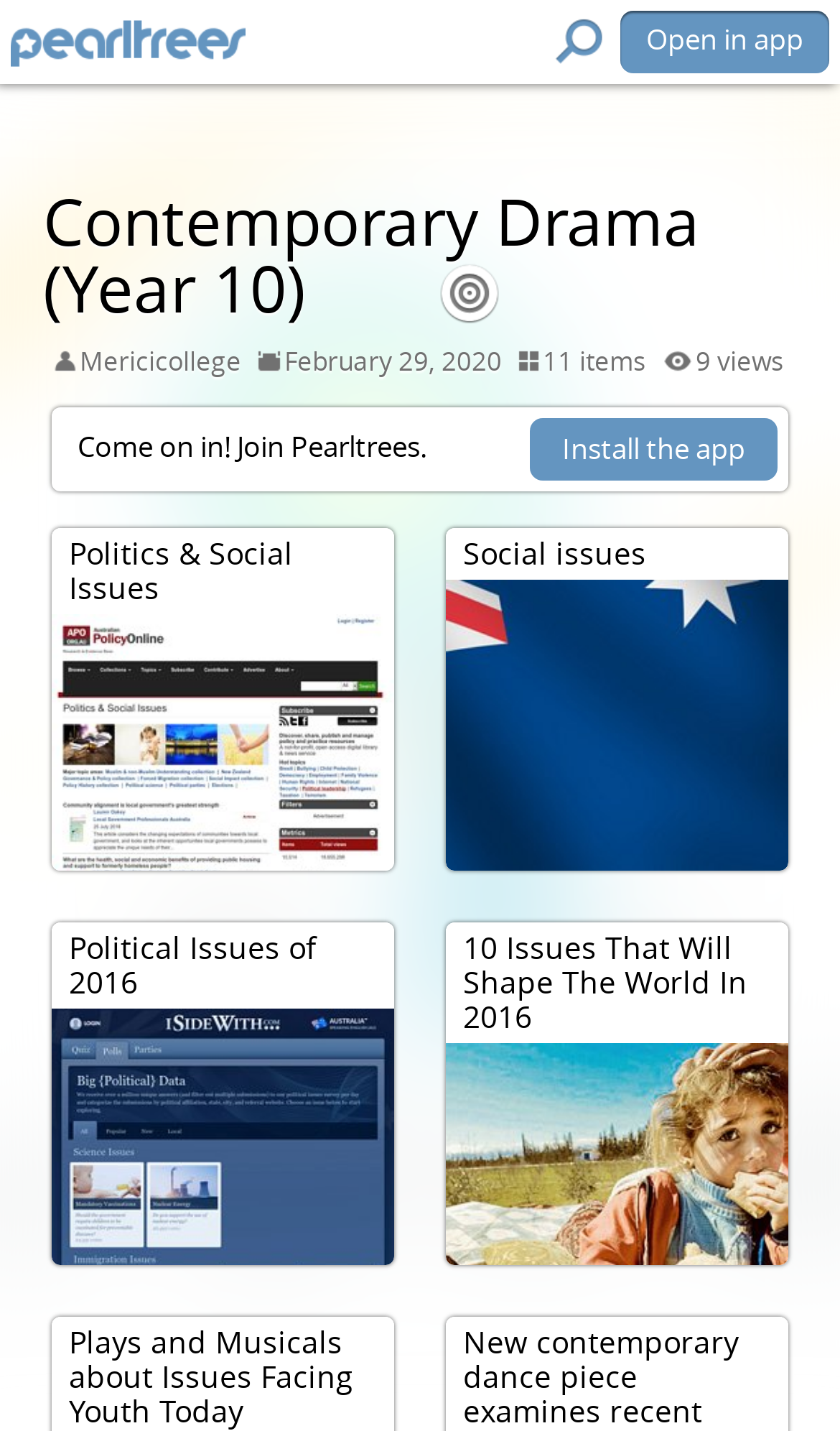Give a one-word or short phrase answer to the question: 
What is the alternative way to access the content mentioned on the webpage?

Install the app